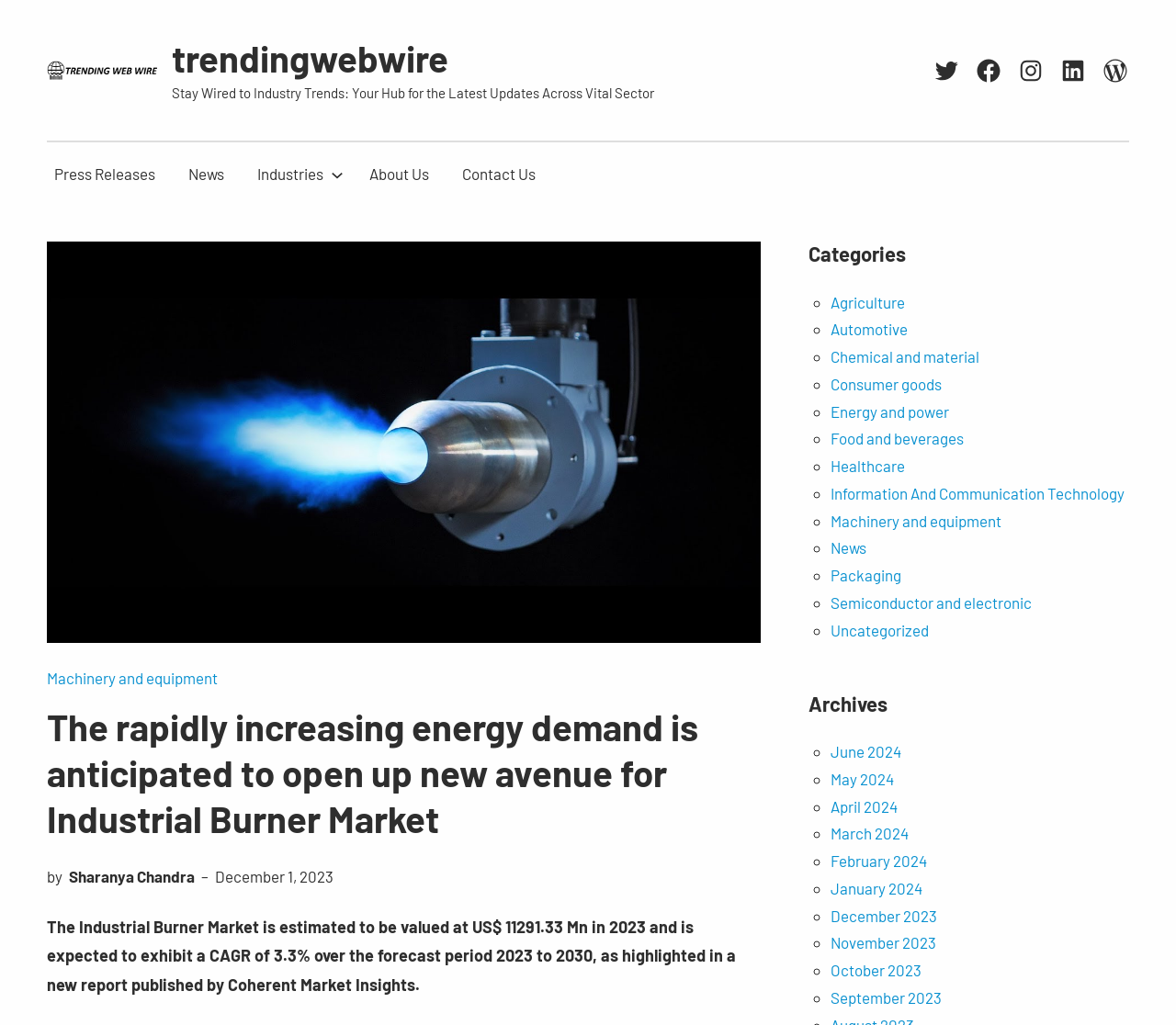Provide a comprehensive caption for the webpage.

The webpage appears to be a news article or blog post about the Industrial Burner Market. At the top of the page, there is a logo and a navigation menu with links to "Press Releases", "News", "Industries", "About Us", and "Contact Us". Below the navigation menu, there is a large image related to the Industrial Burner Market.

The main content of the page is divided into two sections. On the left side, there is a heading that reads "The rapidly increasing energy demand is anticipated to open up new avenue for Industrial Burner Market". Below this heading, there is a paragraph of text that discusses the market's estimated value and growth rate. The text is attributed to an author named Sharanya Chandra and is dated December 1, 2023.

On the right side of the page, there is a section titled "Categories" that lists various industries, including Agriculture, Automotive, Chemical and material, and others. Each category is represented by a bullet point and a link to a related page.

Below the categories section, there is a section titled "Archives" that lists links to news articles or blog posts from previous months, including June 2024, May 2024, and others.

At the top right corner of the page, there are social media links to Twitter, Facebook, Instagram, LinkedIn, and WordPress.